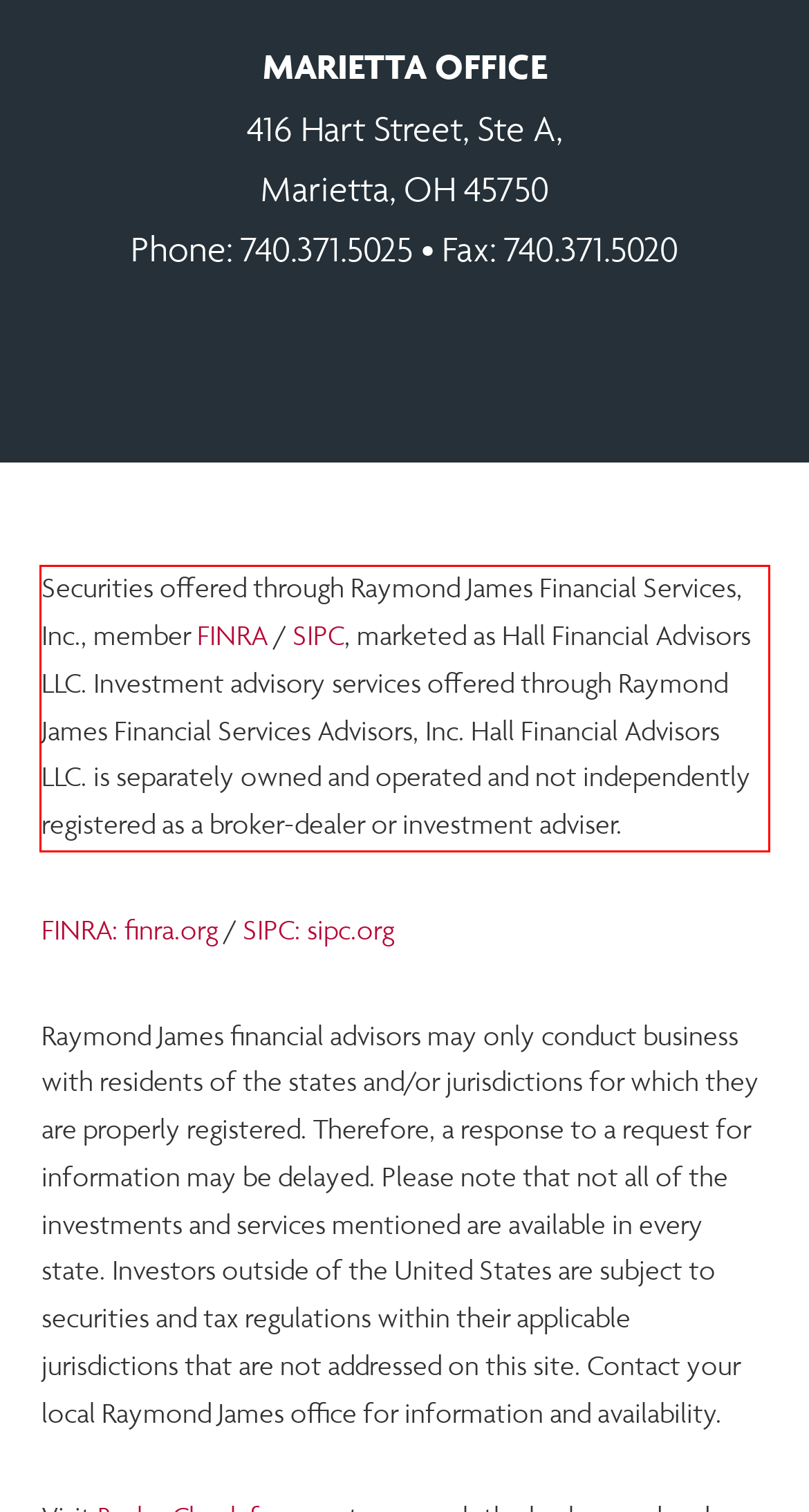Observe the screenshot of the webpage, locate the red bounding box, and extract the text content within it.

Securities offered through Raymond James Financial Services, Inc., member FINRA / SIPC, marketed as Hall Financial Advisors LLC. Investment advisory services offered through Raymond James Financial Services Advisors, Inc. Hall Financial Advisors LLC. is separately owned and operated and not independently registered as a broker-dealer or investment adviser.